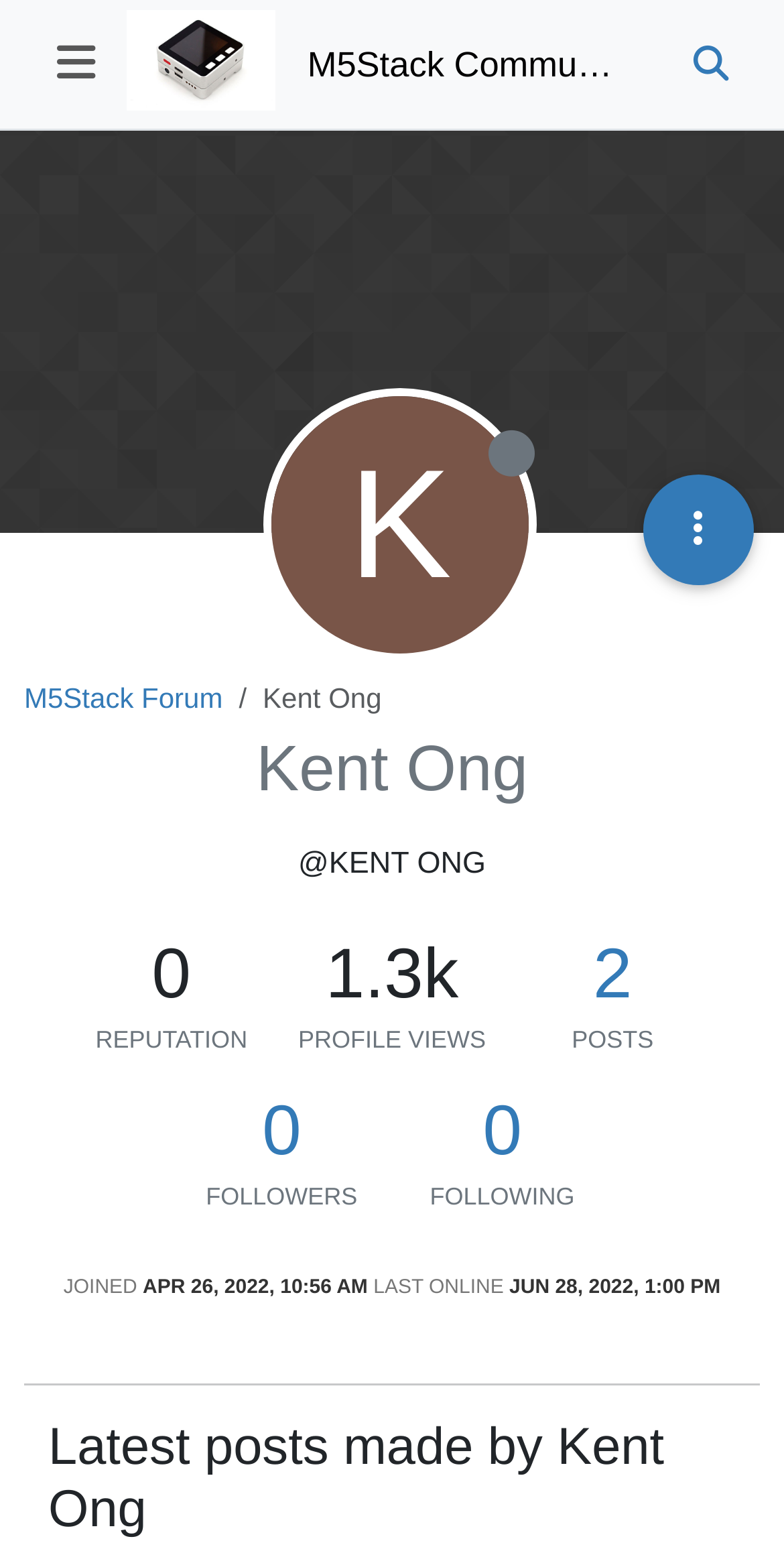Determine the bounding box coordinates of the region to click in order to accomplish the following instruction: "Click on the 'Cookiepolicy' link". Provide the coordinates as four float numbers between 0 and 1, specifically [left, top, right, bottom].

None